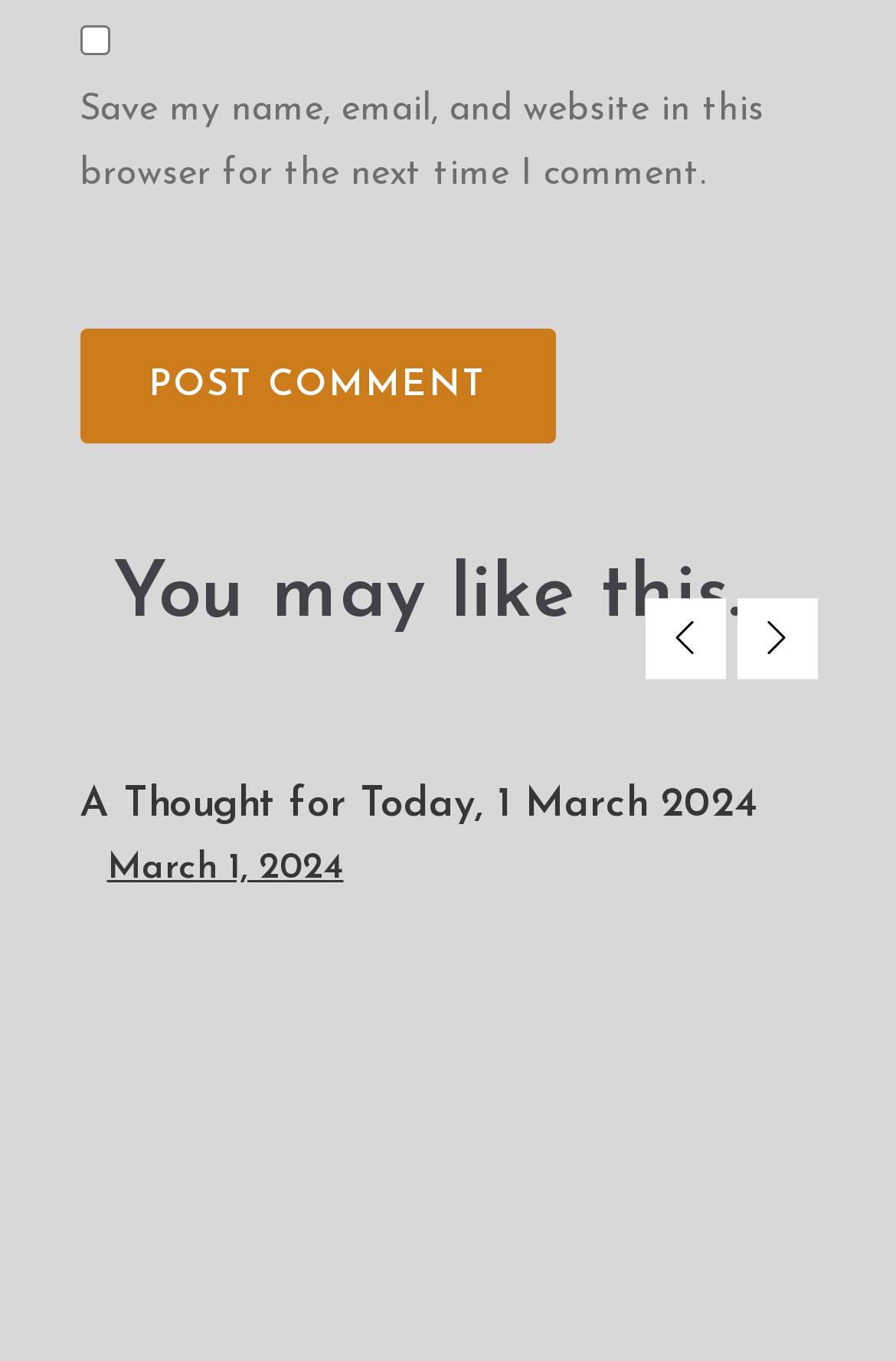What are the two buttons at the bottom of the webpage for?
Look at the image and answer the question with a single word or phrase.

Navigating articles